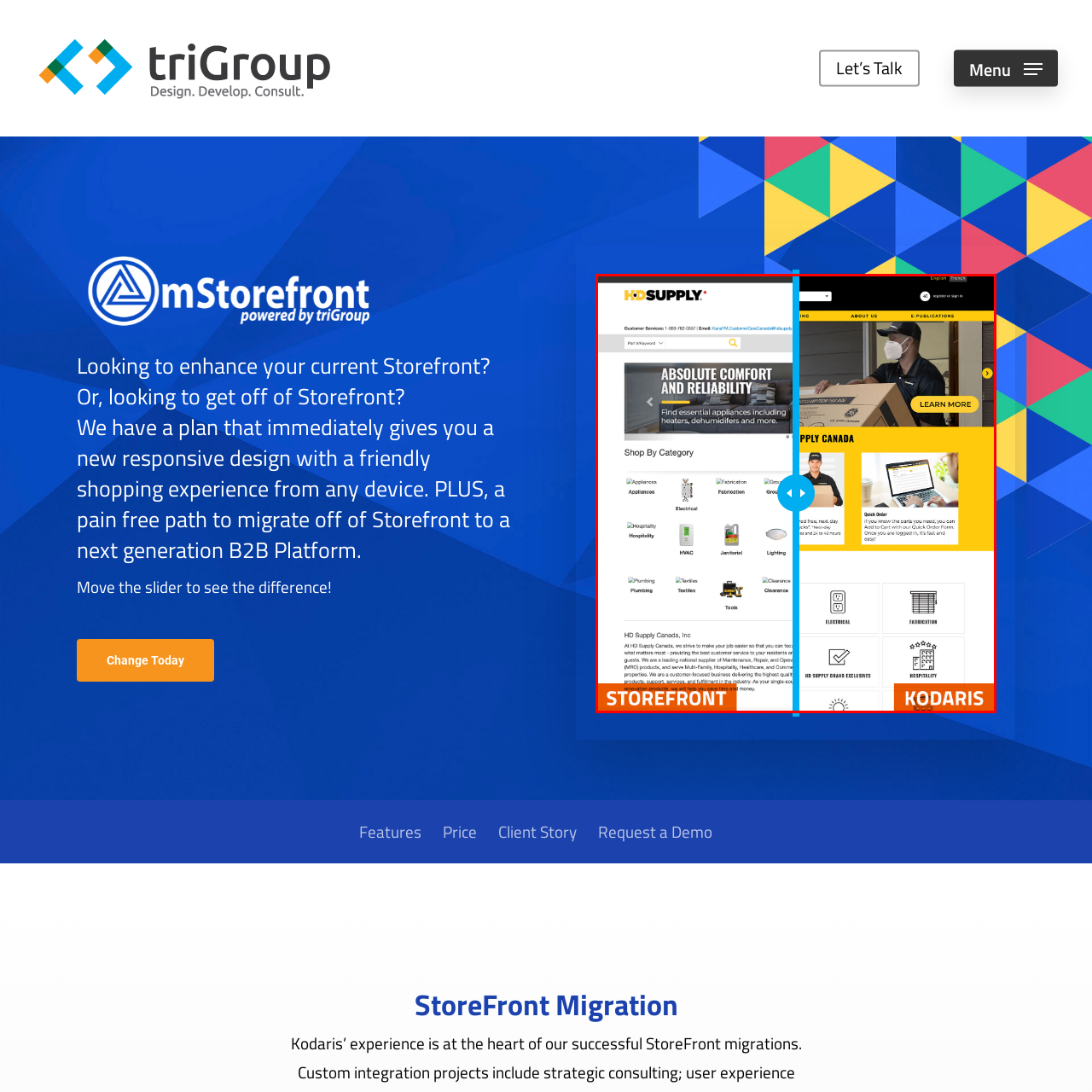What is the purpose of the navigational divider in the image?
Consider the portion of the image within the red bounding box and answer the question as detailed as possible, referencing the visible details.

The navigational divider in the image serves as a visual cue to indicate a transition from the traditional Storefront experience to the more modern Kodaris platform, highlighting the evolution of online shopping environments.